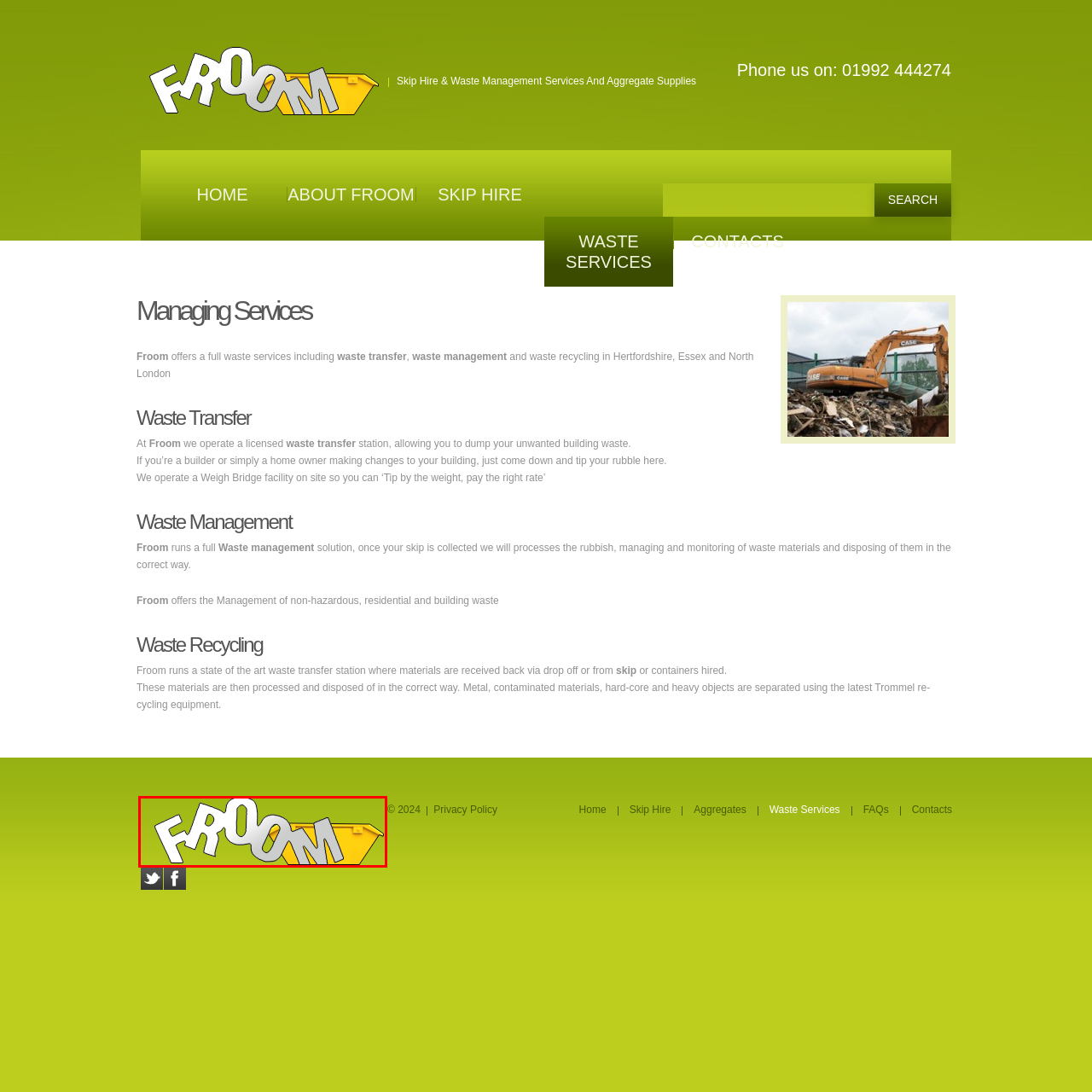Explain in detail the content of the image enclosed by the red outline.

The image features the logo of "Froom," a skip hire and waste management company based in Hoddesdon, Hertfordshire. The logo prominently displays the word "Froom" in a playful and dynamic font, where the letters are artistically arranged, with "F" and "r" in white and slightly leaning, creating a sense of motion. The background is a vibrant green, which adds energy to the design. To the side, there is a stylized yellow skip, symbolizing the company's services related to waste removal and management. This visual represents Froom's commitment to providing efficient skip hire services and managing waste across Hertfordshire and Essex, appealing to both residential and commercial clients.